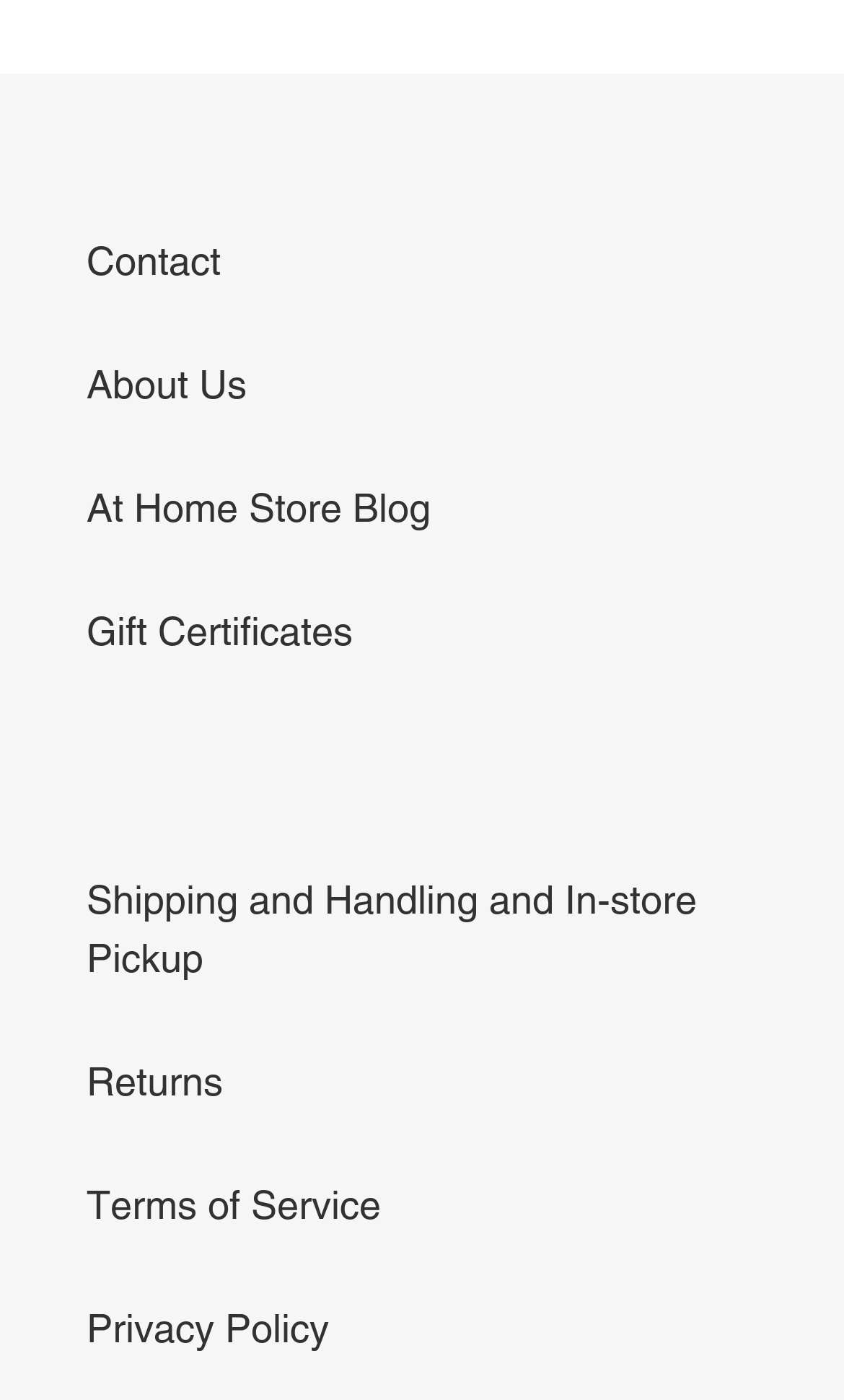Please answer the following question using a single word or phrase: 
What is the last link in the top navigation menu?

Privacy Policy